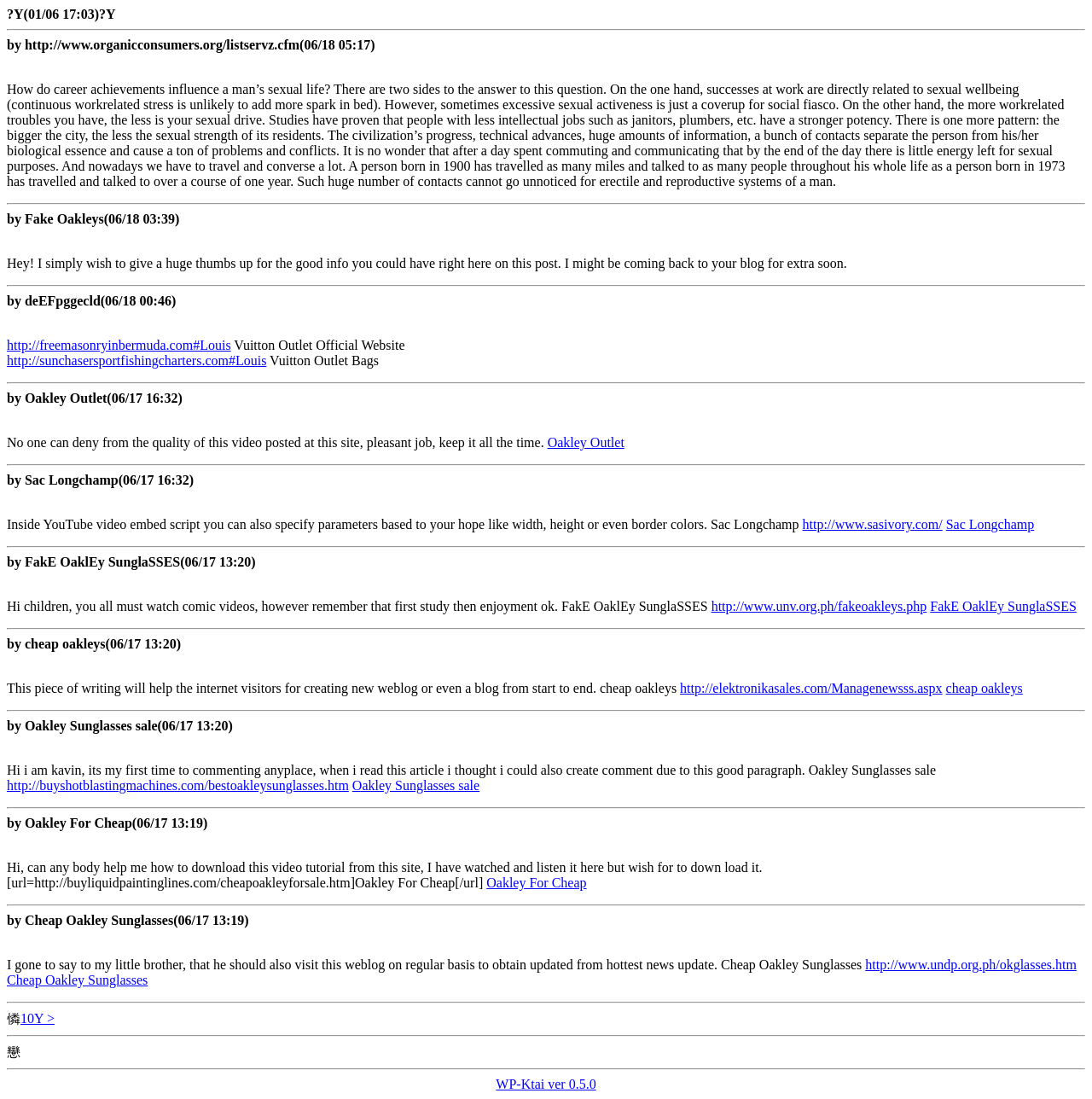Please give a succinct answer using a single word or phrase:
How many separators are on this webpage?

14